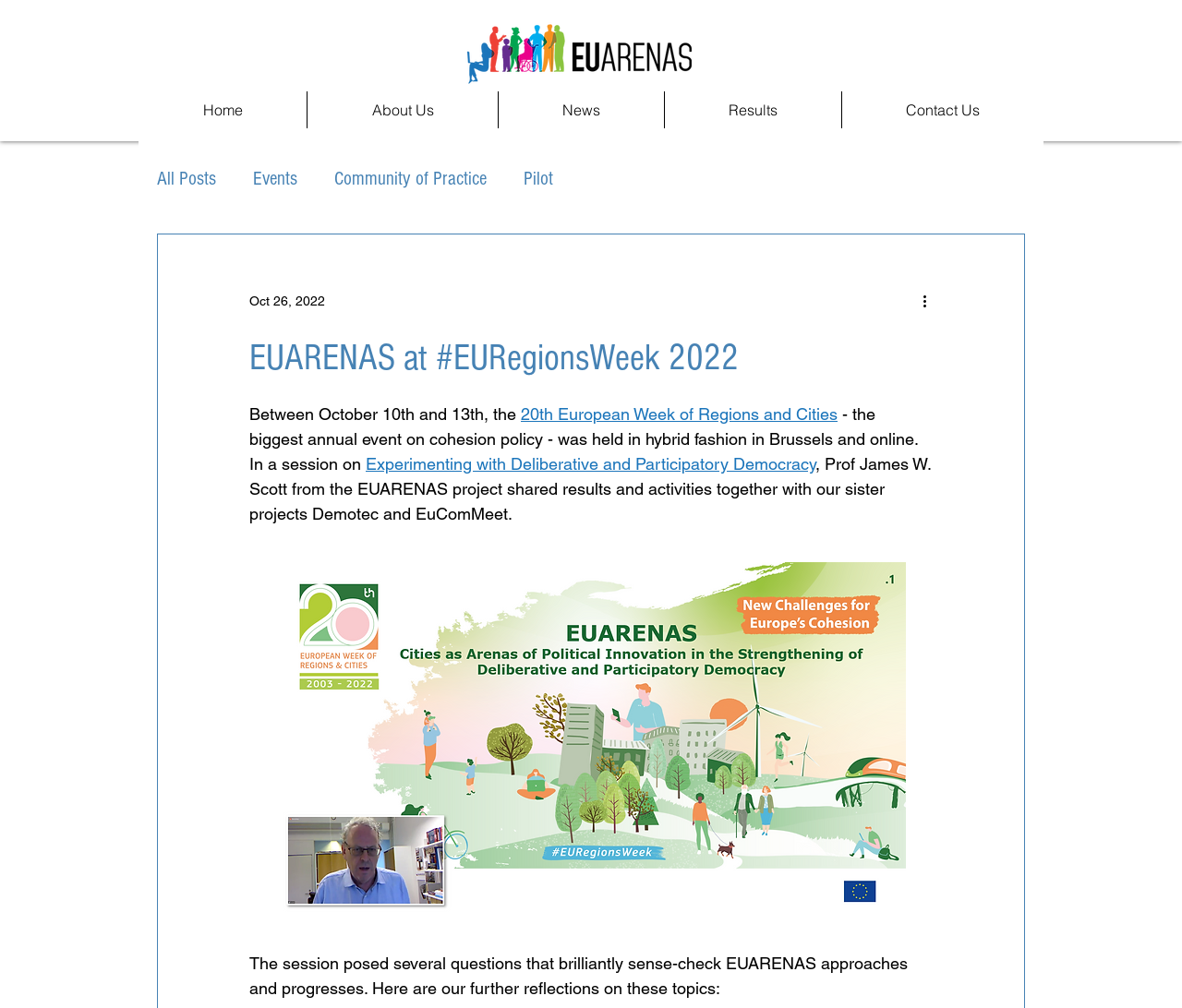Find the bounding box coordinates for the element that must be clicked to complete the instruction: "Read about EUARENAS at #EURegionsWeek 2022". The coordinates should be four float numbers between 0 and 1, indicated as [left, top, right, bottom].

[0.211, 0.334, 0.789, 0.375]